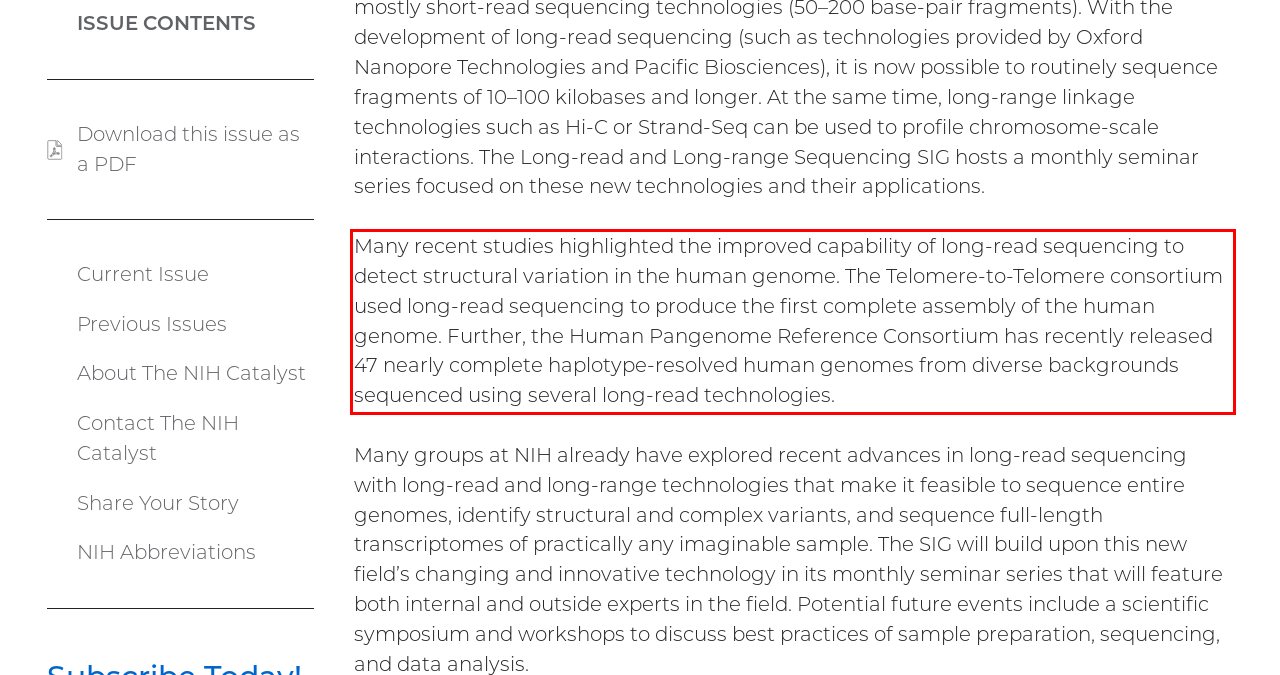You are presented with a webpage screenshot featuring a red bounding box. Perform OCR on the text inside the red bounding box and extract the content.

Many recent studies highlighted the improved capability of long-read sequencing to detect structural variation in the human genome. The Telomere-to-Telomere consortium used long-read sequencing to produce the first complete assembly of the human genome. Further, the Human Pangenome Reference Consortium has recently released 47 nearly complete haplotype-resolved human genomes from diverse backgrounds sequenced using several long-read technologies.